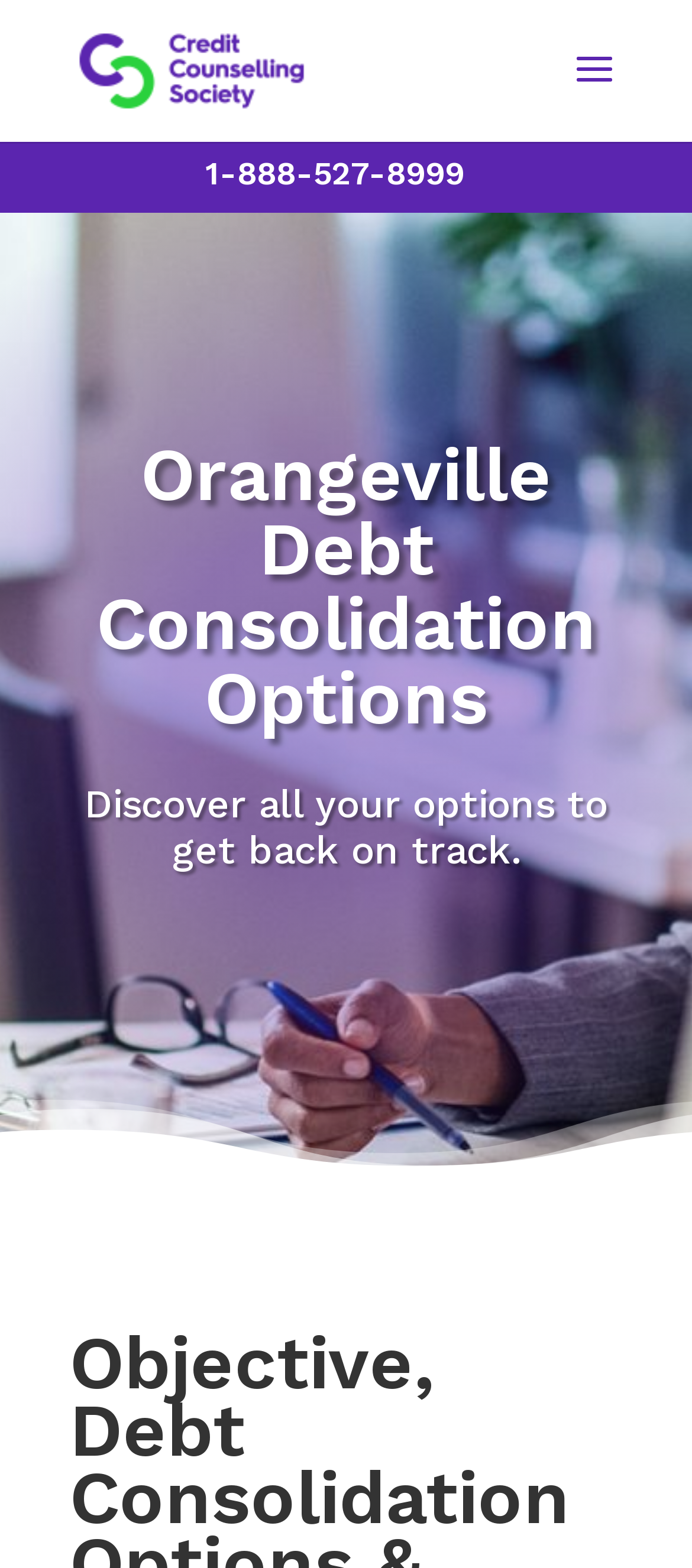Identify the bounding box of the UI component described as: "1-888-527-8999".

[0.296, 0.098, 0.671, 0.122]